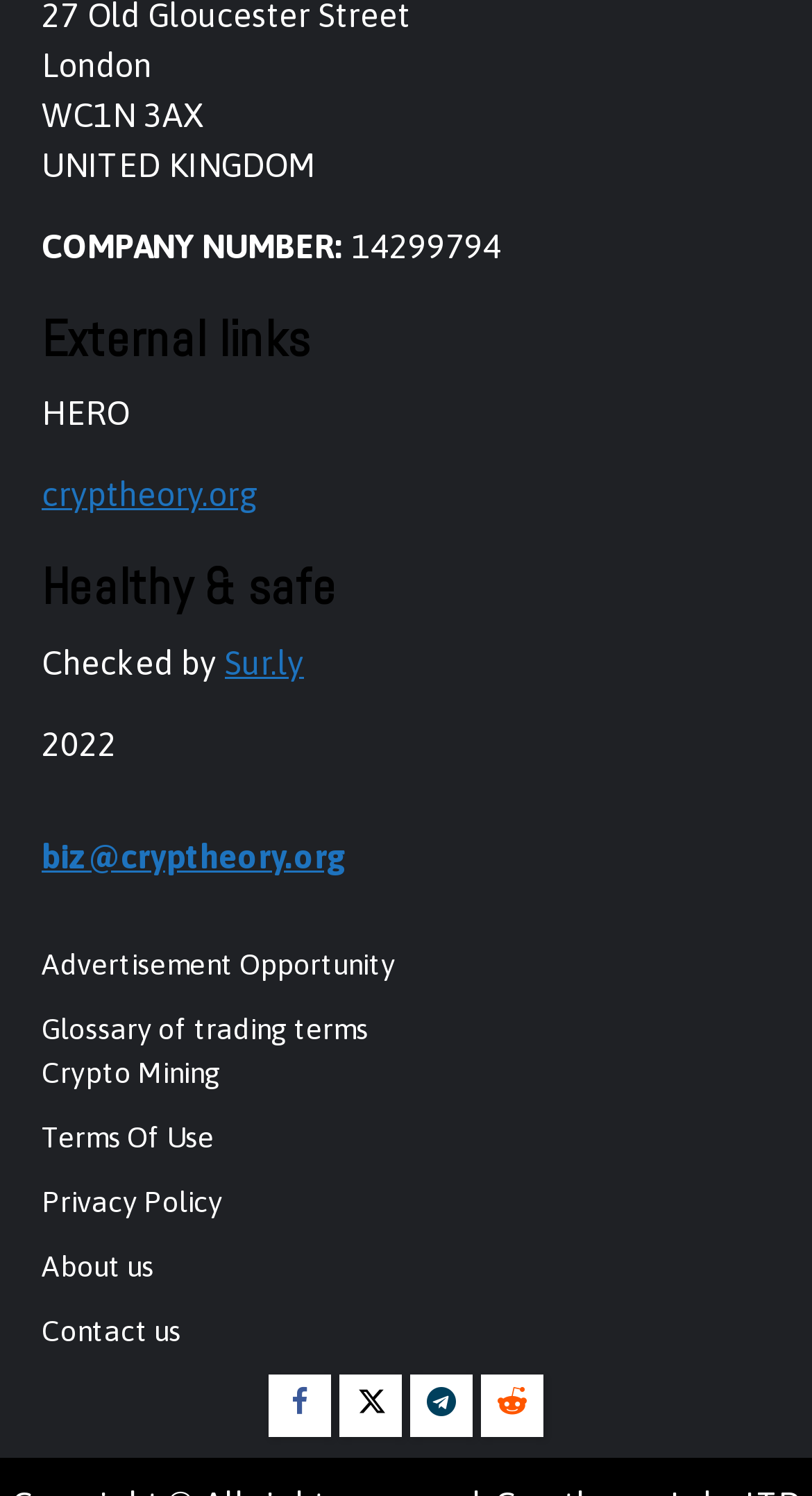From the webpage screenshot, predict the bounding box of the UI element that matches this description: "Terms Of Use".

[0.051, 0.748, 0.264, 0.771]